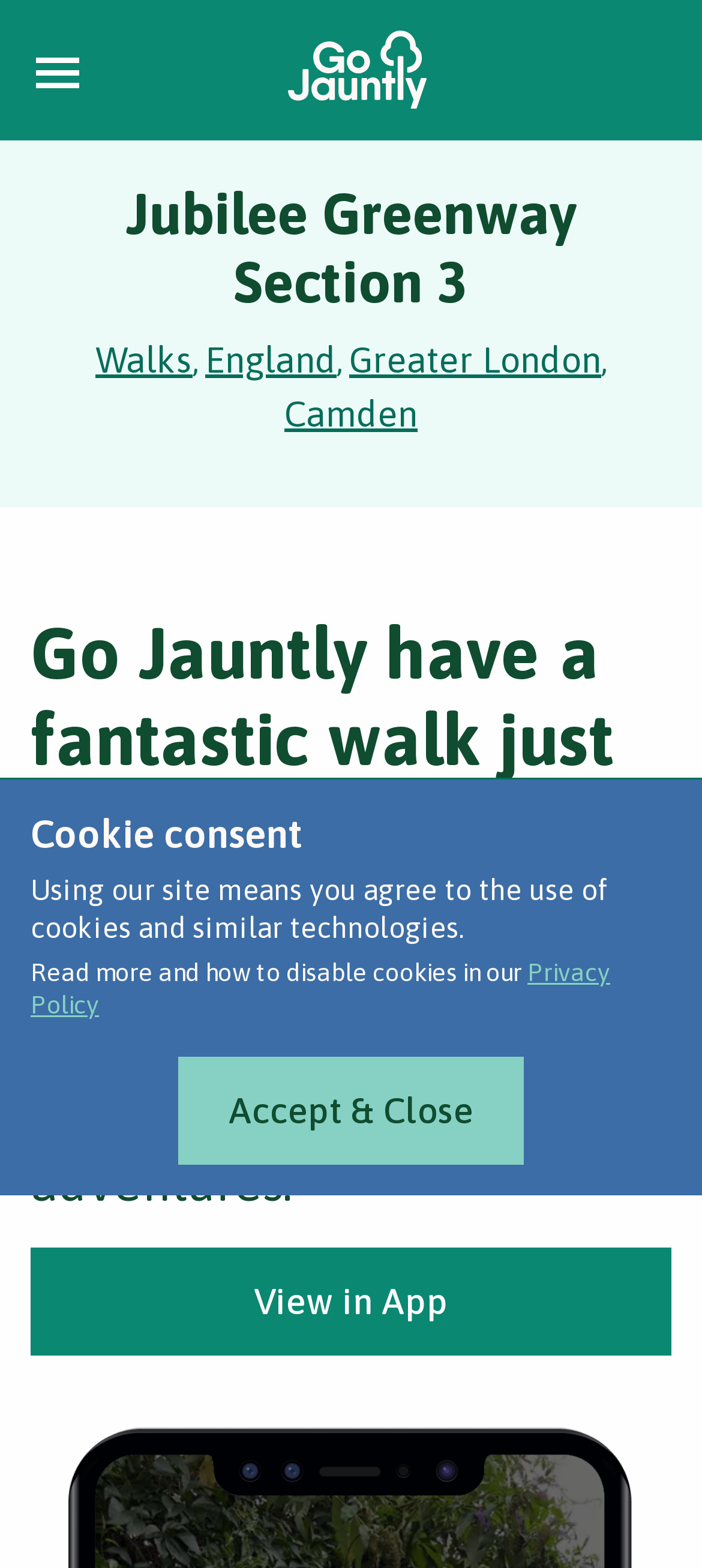What type of route is described on this webpage?
Look at the image and answer the question with a single word or phrase.

Walking route